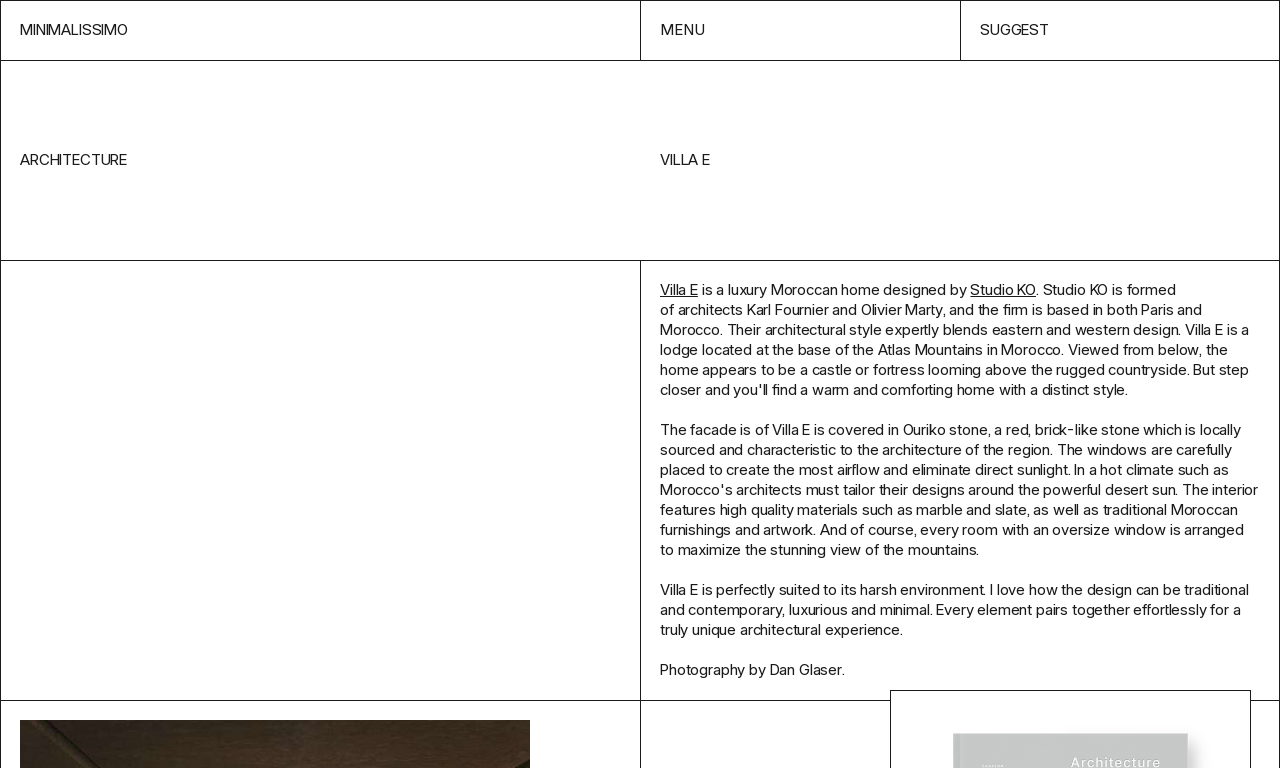What is the tone of the description of Villa E?
Please provide a comprehensive answer based on the contents of the image.

The description of Villa E is written in a positive tone, as evidenced by the use of words like 'perfectly suited', 'love', and 'unique architectural experience', which convey a sense of admiration and appreciation for the design.